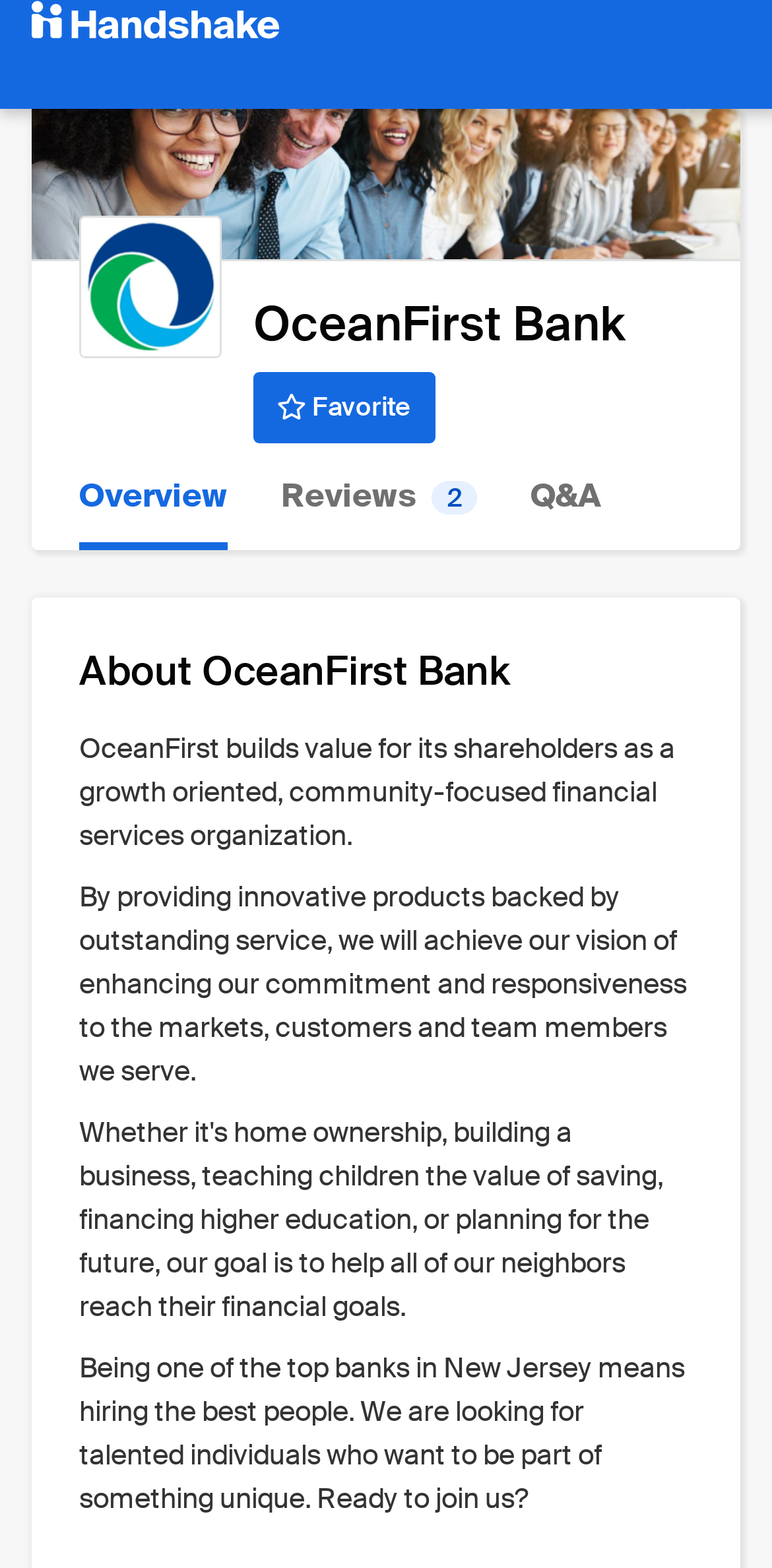Provide a thorough description of the webpage's content and layout.

The webpage is about OceanFirst Bank, a financial services organization. At the top left, there is a Handshake logo, which is an image with a link to Handshake. Next to it, there is a larger image that spans almost the entire width of the page. Below the logo, the bank's name "OceanFirst Bank" is displayed prominently as a heading. 

To the right of the bank's name, there is a "Favorite" button. Below the bank's name, there are three links: "Overview", "Reviews 2", and "Q&A", which are aligned horizontally and take up about half of the page's width.

Further down, there is a heading "About OceanFirst Bank", followed by three paragraphs of text that describe the bank's mission and values. The text explains that the bank aims to provide innovative products and outstanding service to achieve its vision of enhancing its commitment to the markets, customers, and team members it serves. The last paragraph mentions that the bank is looking for talented individuals to join its team.

Overall, the webpage appears to be a career or job search page, providing information about working at OceanFirst Bank and allowing users to read reviews, ask questions, and potentially apply for jobs.